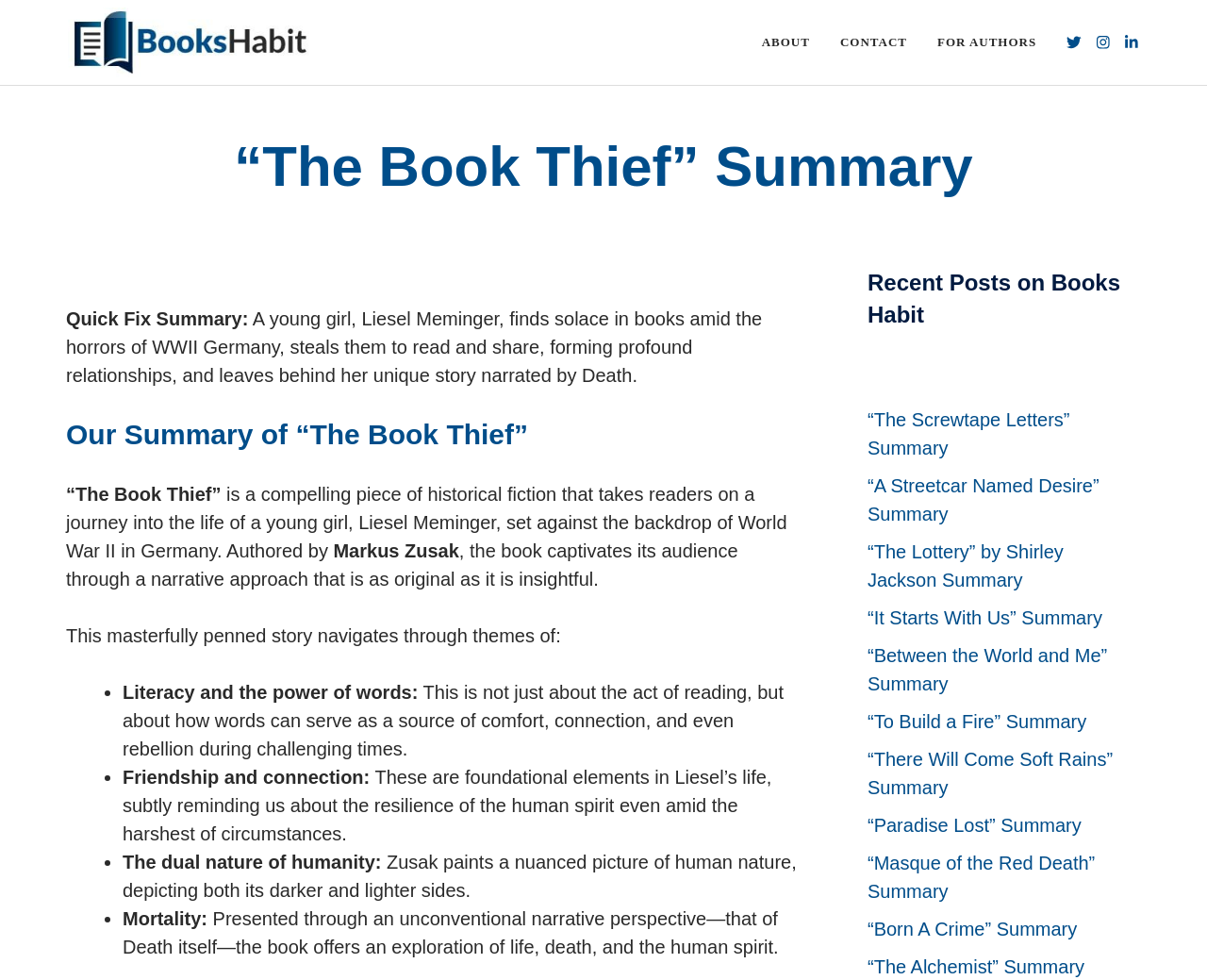Identify the bounding box coordinates of the section that should be clicked to achieve the task described: "Read the summary of 'The Book Thief'".

[0.055, 0.315, 0.631, 0.394]